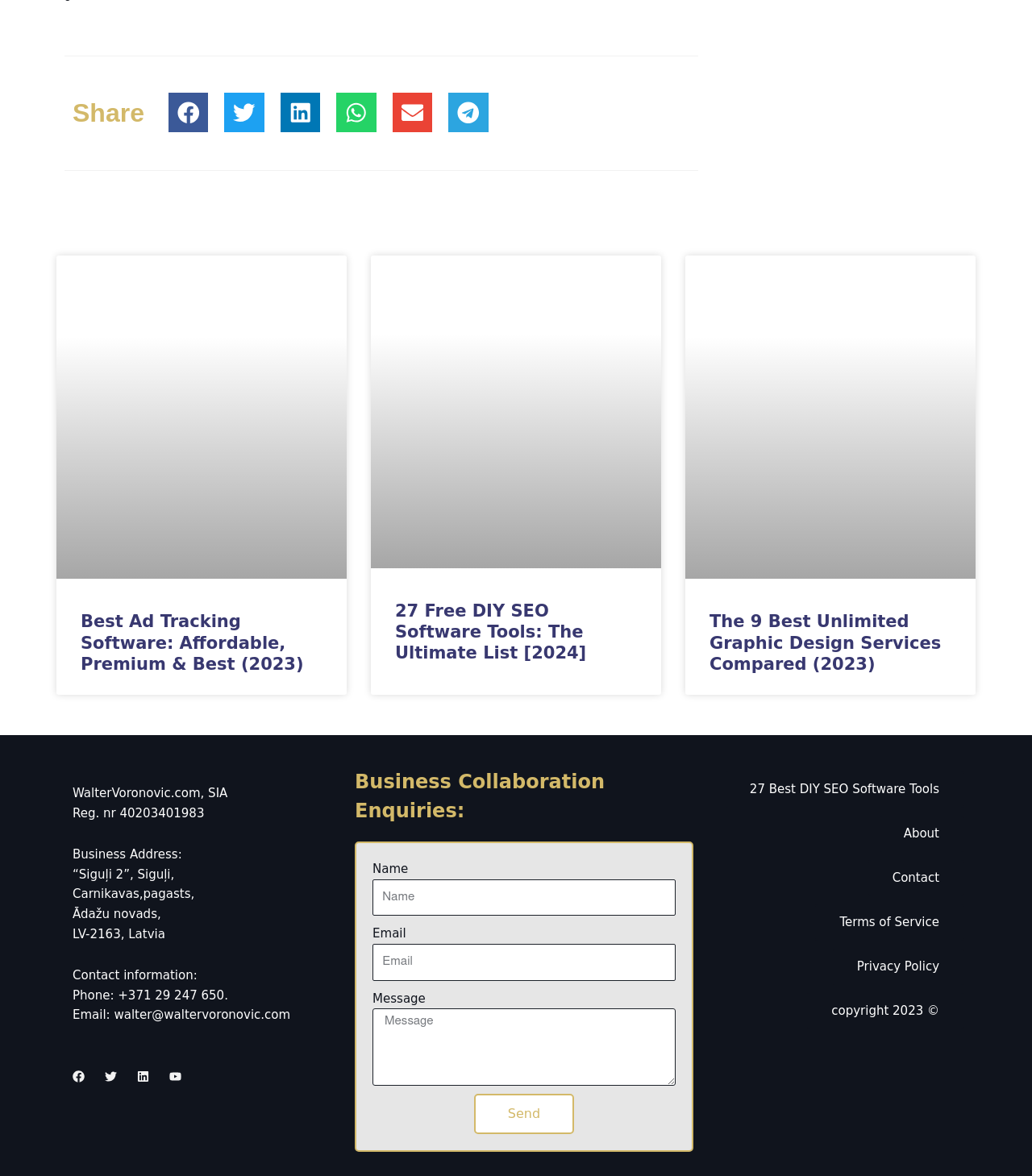Using the format (top-left x, top-left y, bottom-right x, bottom-right y), and given the element description, identify the bounding box coordinates within the screenshot: parent_node: Name name="form_fields[name]" placeholder="Name"

[0.361, 0.748, 0.655, 0.779]